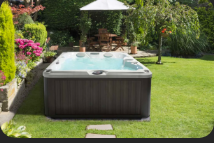Illustrate the scene in the image with a detailed description.

The image showcases a luxurious spa hot tub nestled in a beautifully landscaped garden. Surrounded by vibrant greenery and colorful flower beds, the spa stands on a well-maintained lawn, inviting relaxation and leisure. A patio set can be seen in the background, shaded by a white umbrella, adding to the serene ambience of the space. The hot tub, featuring a sleek exterior and inviting water, offers an ideal spot for unwinding outdoors. This setting exemplifies a perfect blend of nature and comfort, making it an appealing choice for anyone looking to enhance their outdoor living experience.